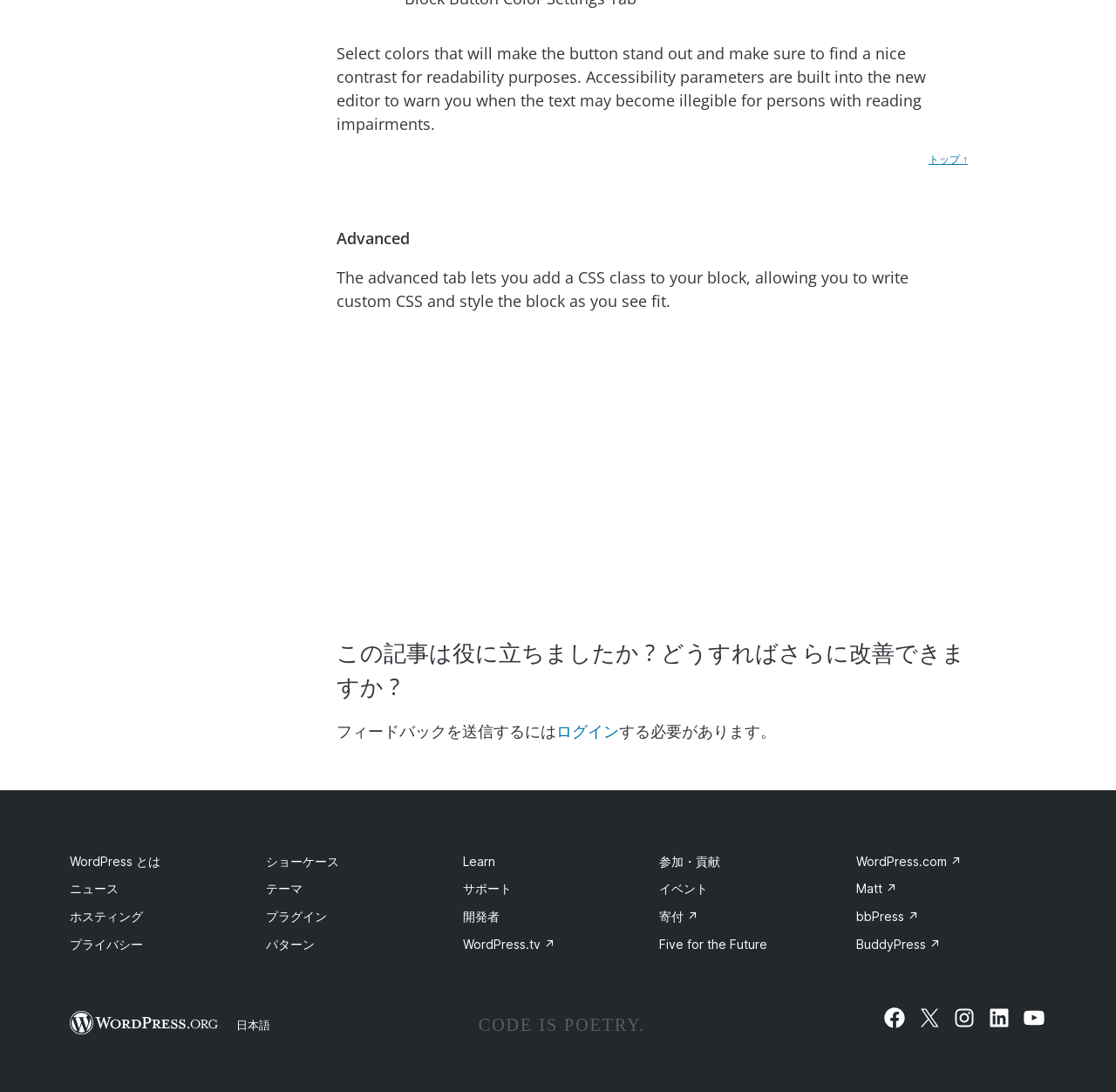Please indicate the bounding box coordinates of the element's region to be clicked to achieve the instruction: "Click the 'Advanced' link". Provide the coordinates as four float numbers between 0 and 1, i.e., [left, top, right, bottom].

[0.282, 0.208, 0.367, 0.227]